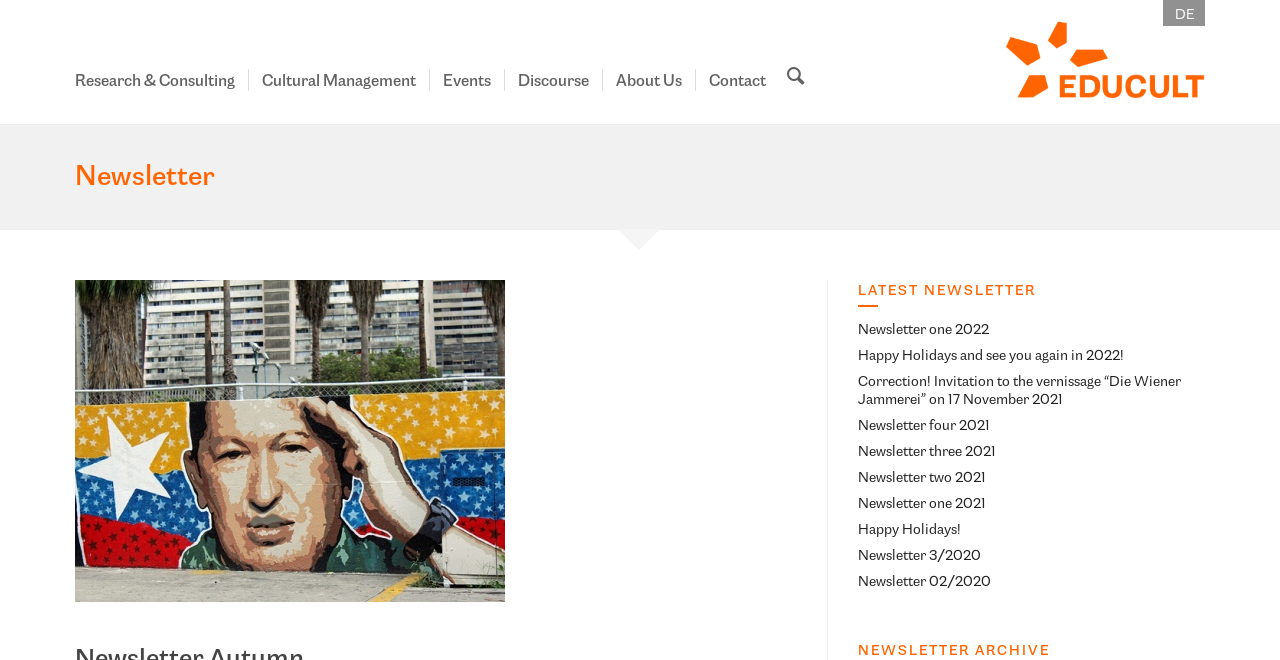Please predict the bounding box coordinates (top-left x, top-left y, bottom-right x, bottom-right y) for the UI element in the screenshot that fits the description: Newsletter four 2021

[0.67, 0.63, 0.773, 0.657]